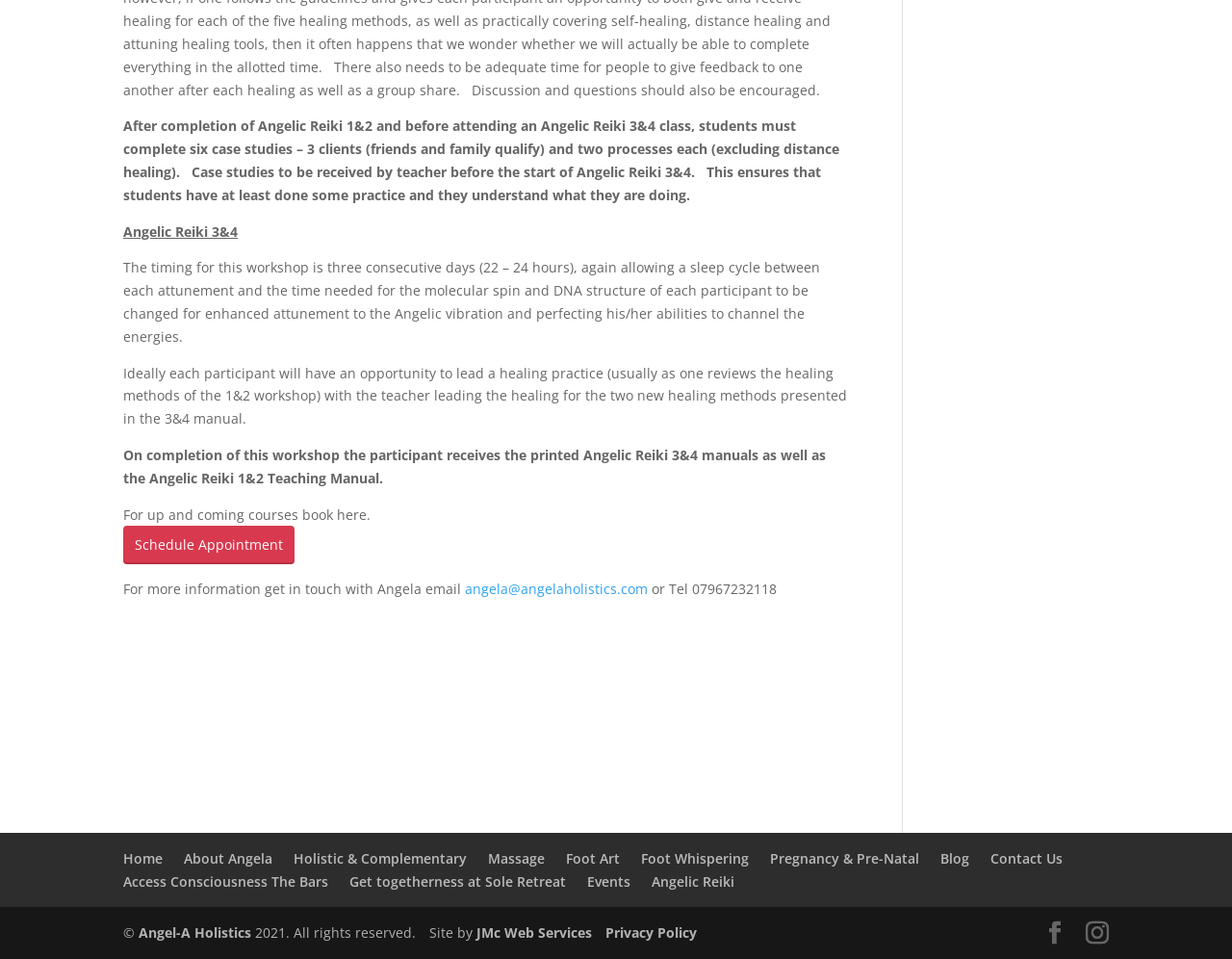Specify the bounding box coordinates of the element's region that should be clicked to achieve the following instruction: "Check the Privacy Policy". The bounding box coordinates consist of four float numbers between 0 and 1, in the format [left, top, right, bottom].

[0.491, 0.963, 0.566, 0.982]